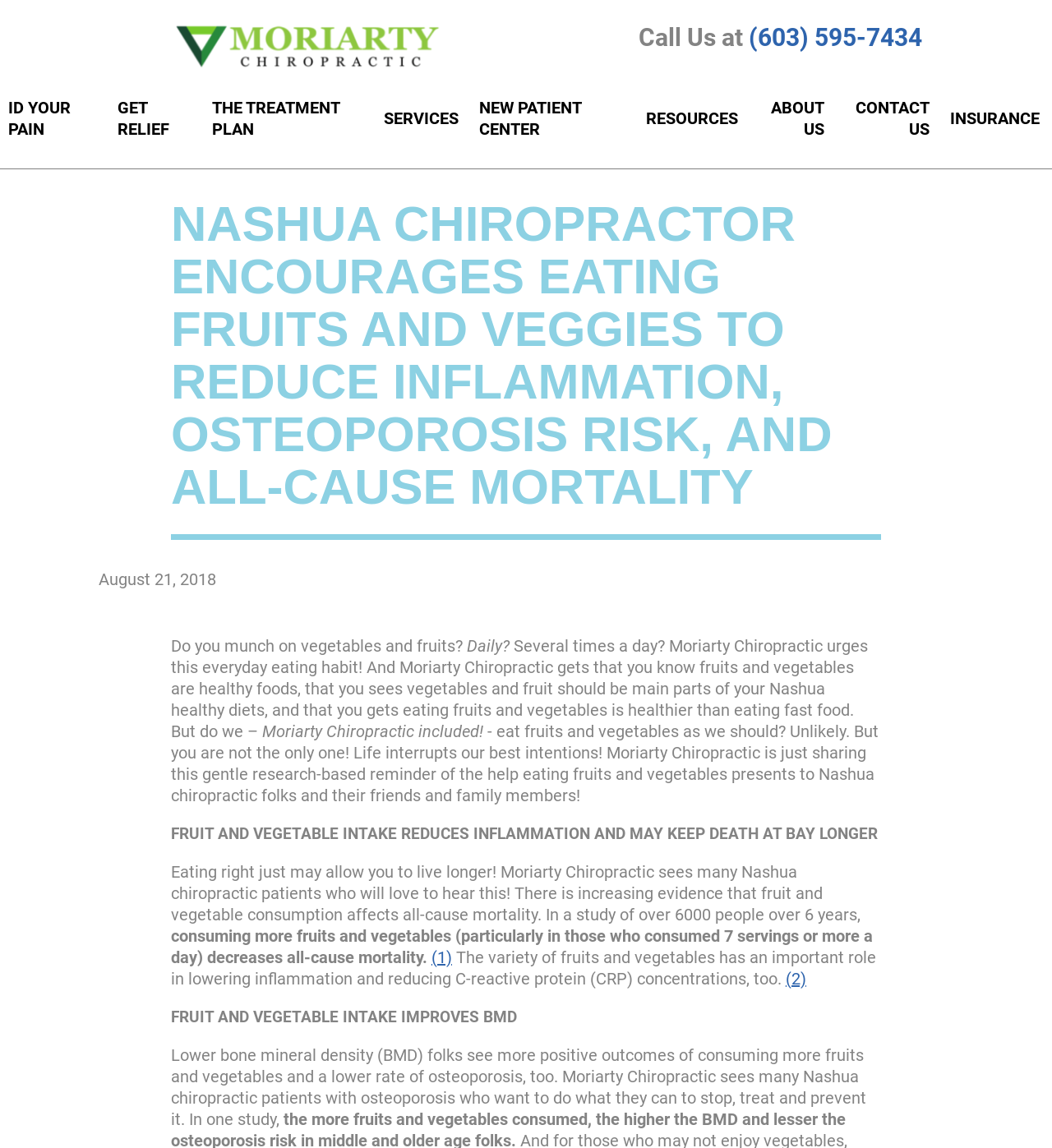Provide the bounding box coordinates for the area that should be clicked to complete the instruction: "Check the reference (1)".

[0.41, 0.825, 0.43, 0.842]